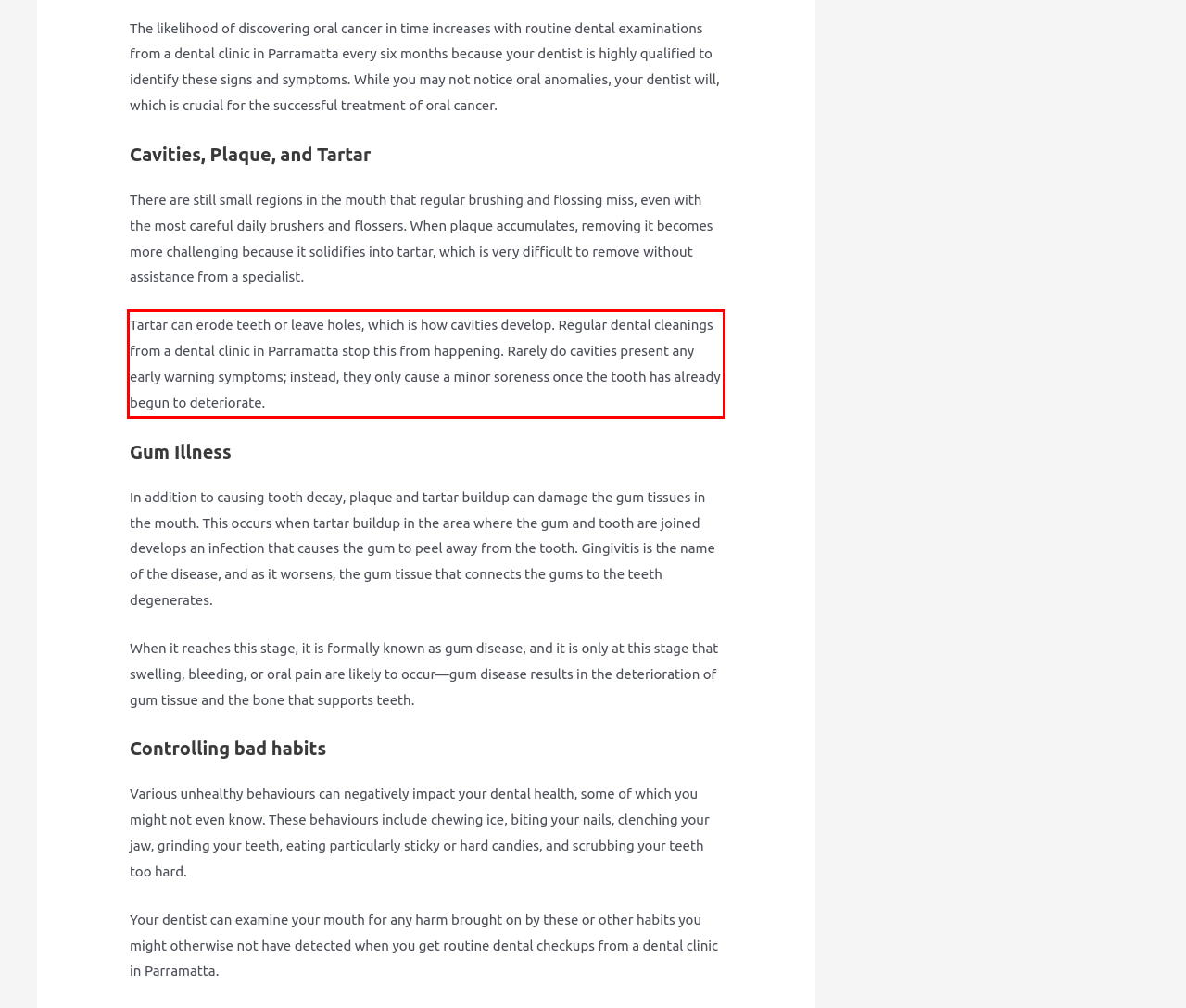Review the screenshot of the webpage and recognize the text inside the red rectangle bounding box. Provide the extracted text content.

Tartar can erode teeth or leave holes, which is how cavities develop. Regular dental cleanings from a dental clinic in Parramatta stop this from happening. Rarely do cavities present any early warning symptoms; instead, they only cause a minor soreness once the tooth has already begun to deteriorate.